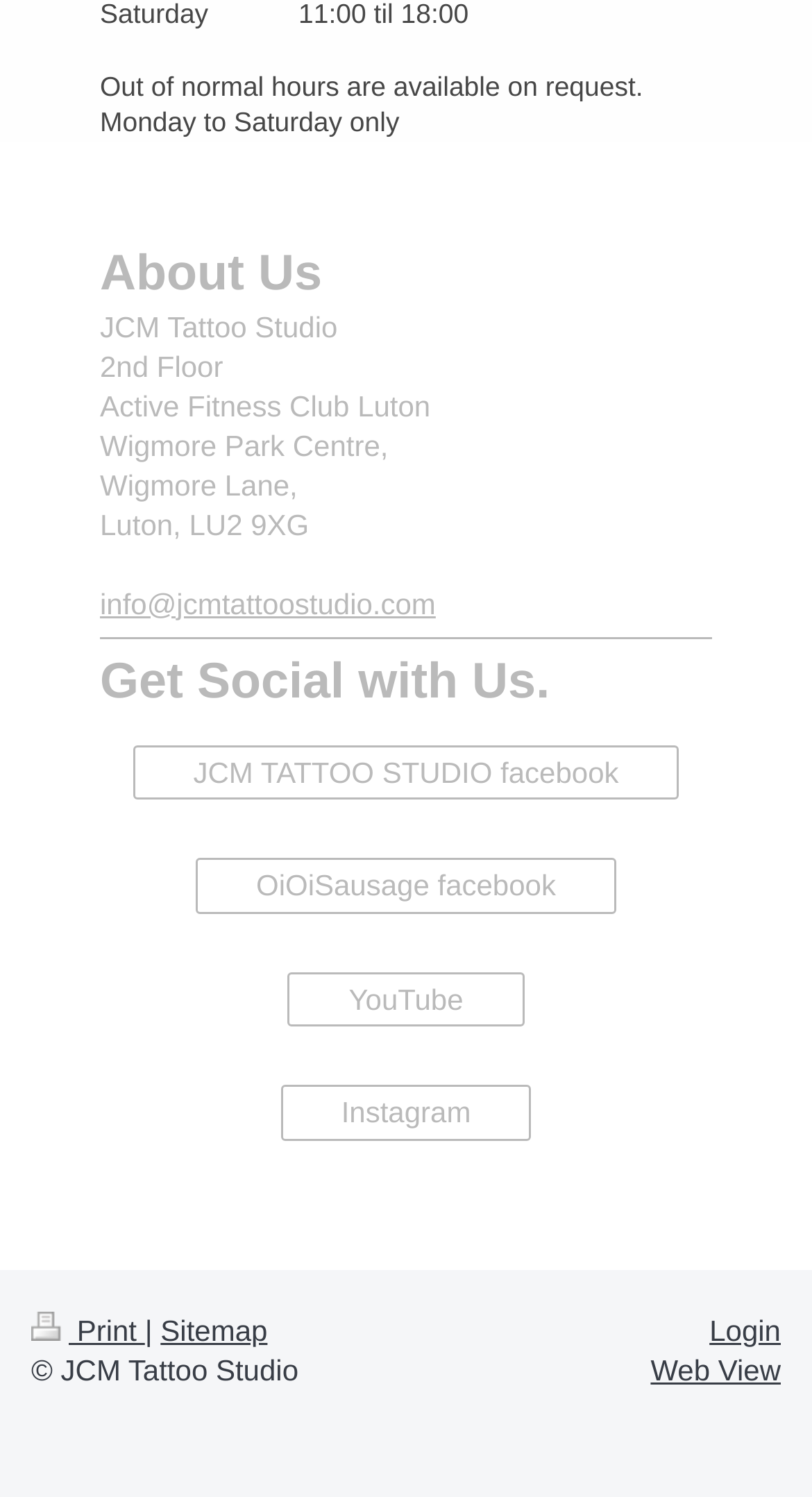What is the name of the tattoo studio?
Using the visual information from the image, give a one-word or short-phrase answer.

JCM Tattoo Studio